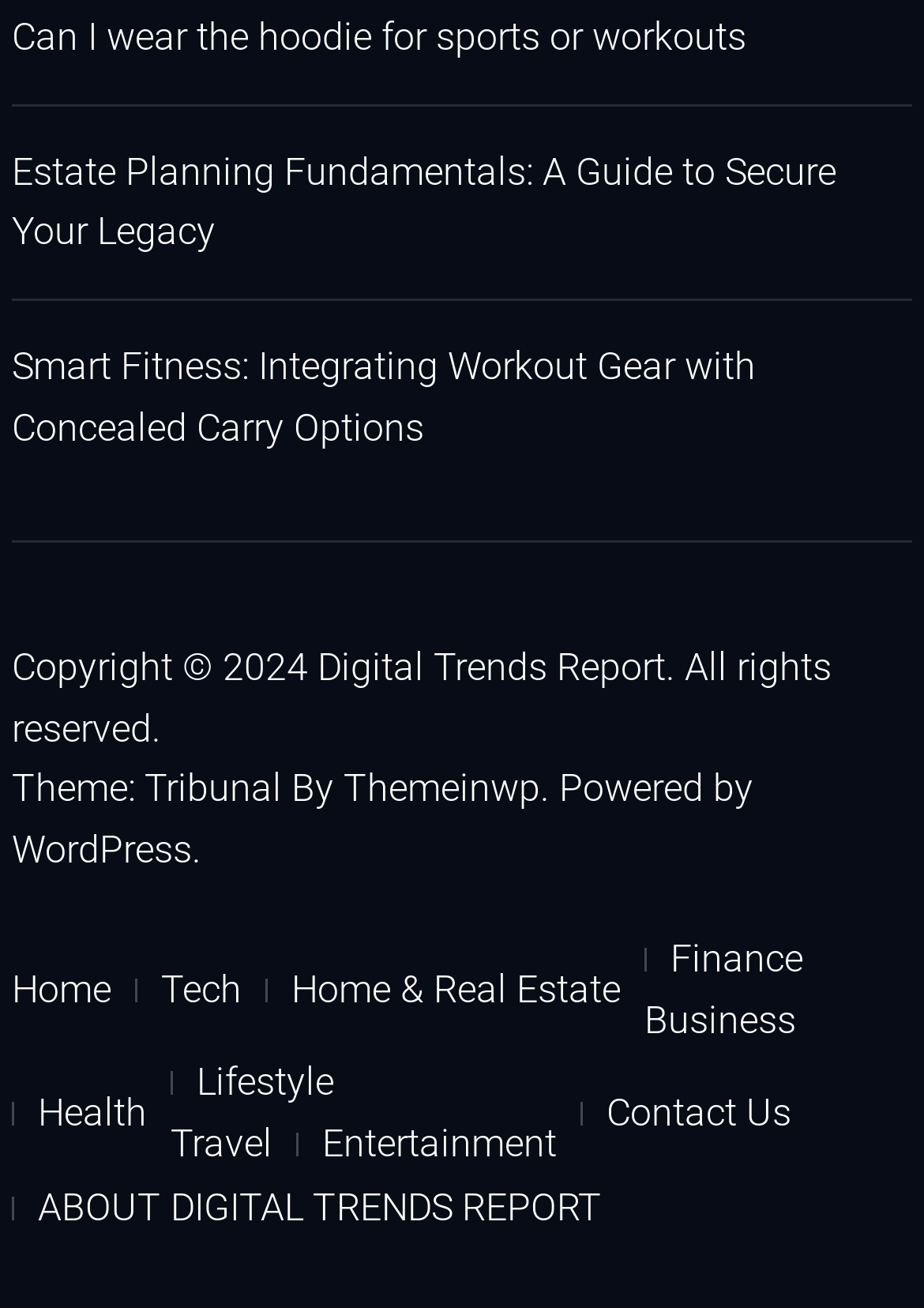Kindly determine the bounding box coordinates of the area that needs to be clicked to fulfill this instruction: "Read about Estate Planning Fundamentals".

[0.013, 0.108, 0.987, 0.201]